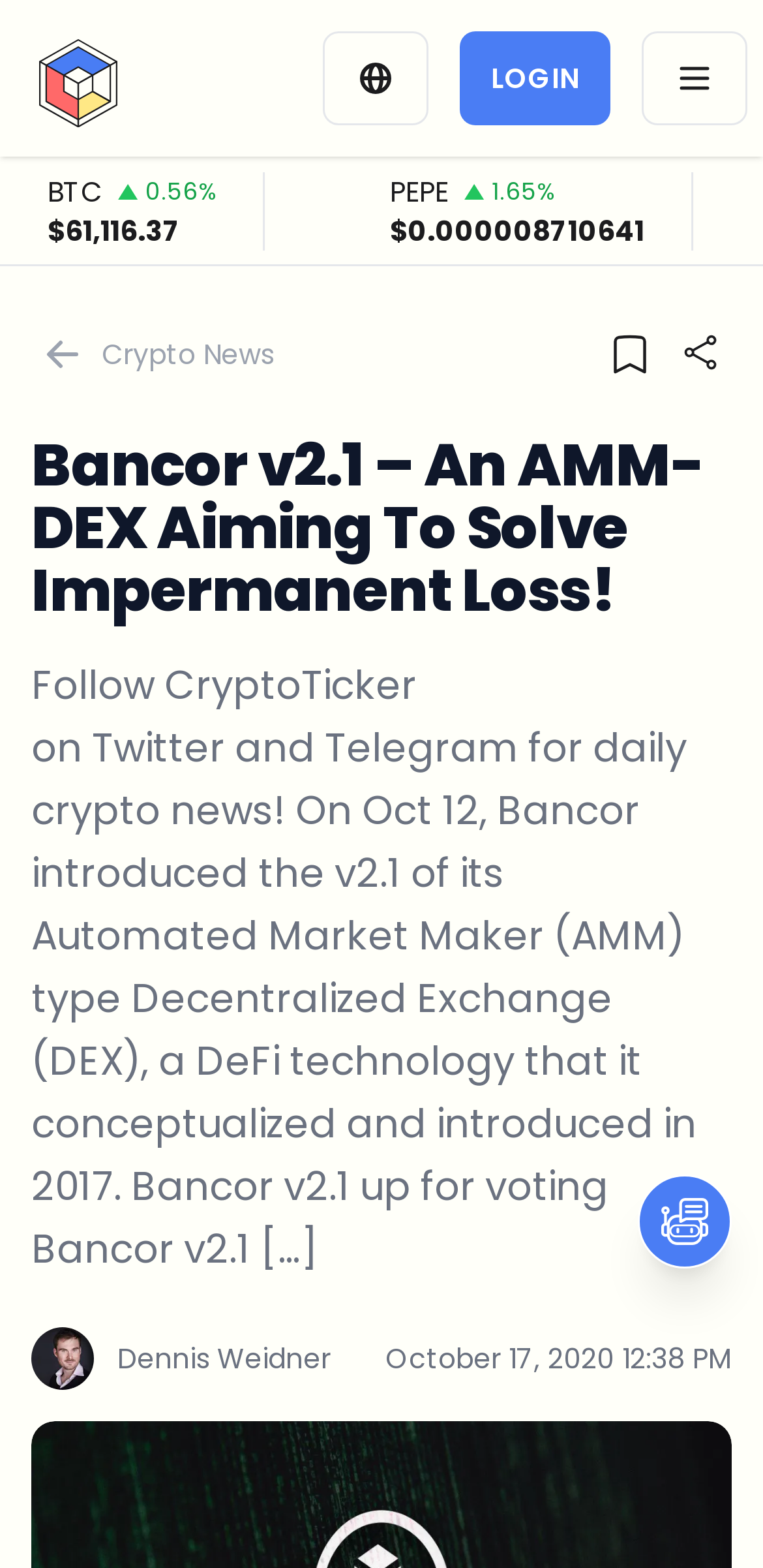What is the price of Solana?
Please give a detailed answer to the question using the information shown in the image.

I found the link 'Solana SOL 0.75% $145.3239' which indicates that the price of Solana is $145.3239.